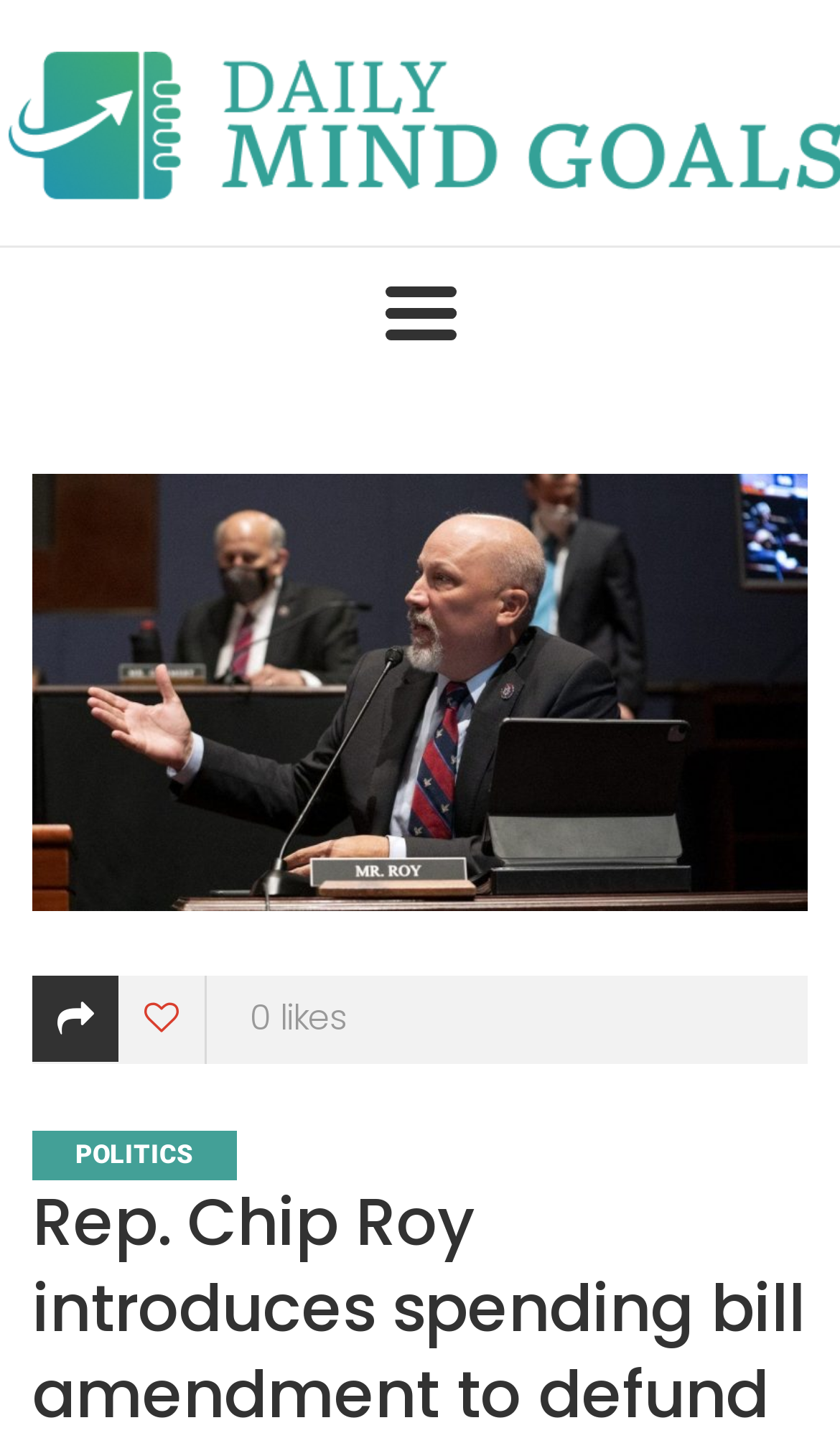Give a one-word or short phrase answer to the question: 
Is the background image blurry?

No